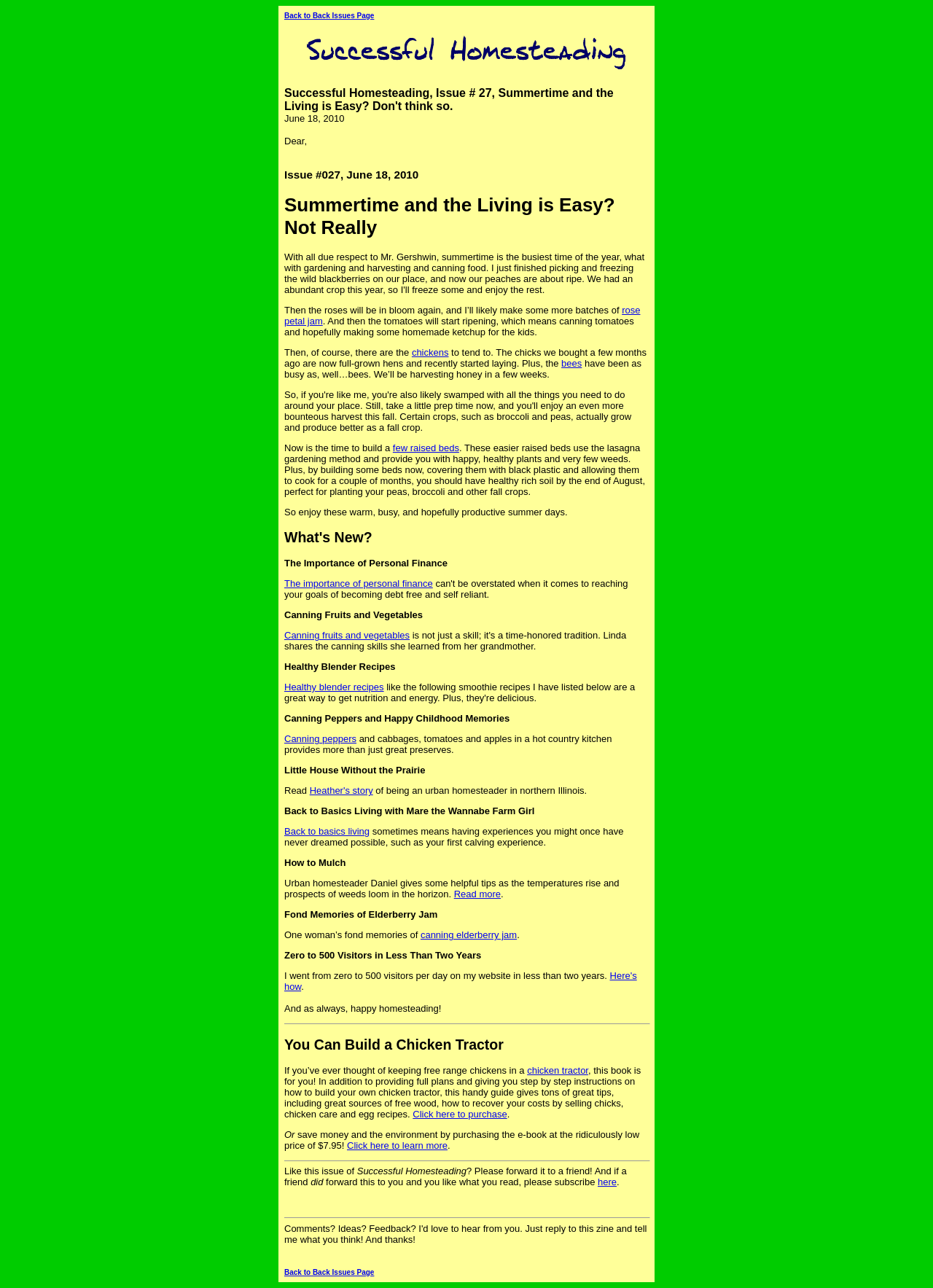Please identify the bounding box coordinates of the element's region that I should click in order to complete the following instruction: "Read more about canning fruits and vegetables". The bounding box coordinates consist of four float numbers between 0 and 1, i.e., [left, top, right, bottom].

[0.305, 0.489, 0.439, 0.498]